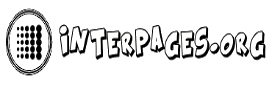Based on what you see in the screenshot, provide a thorough answer to this question: What type of font is used for the website name?

The website name 'interpages.org' is rendered in a casual, handwritten-style font, which gives the logo a friendly and approachable feel.